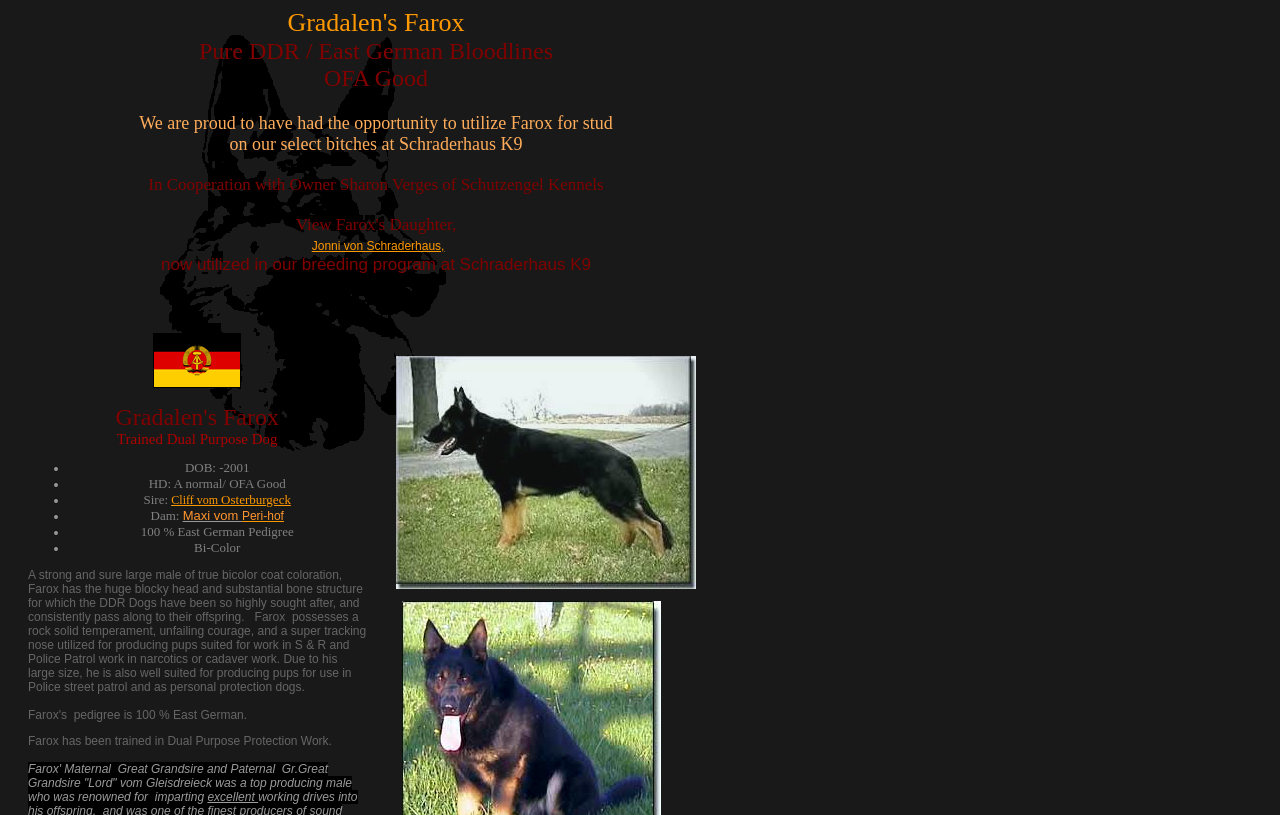Carefully observe the image and respond to the question with a detailed answer:
What is the name of the dog being described?

The webpage mentions 'We are proud to have had the opportunity to utilize Farox for stud' in the blockquote section, indicating that the dog being described is named Farox.